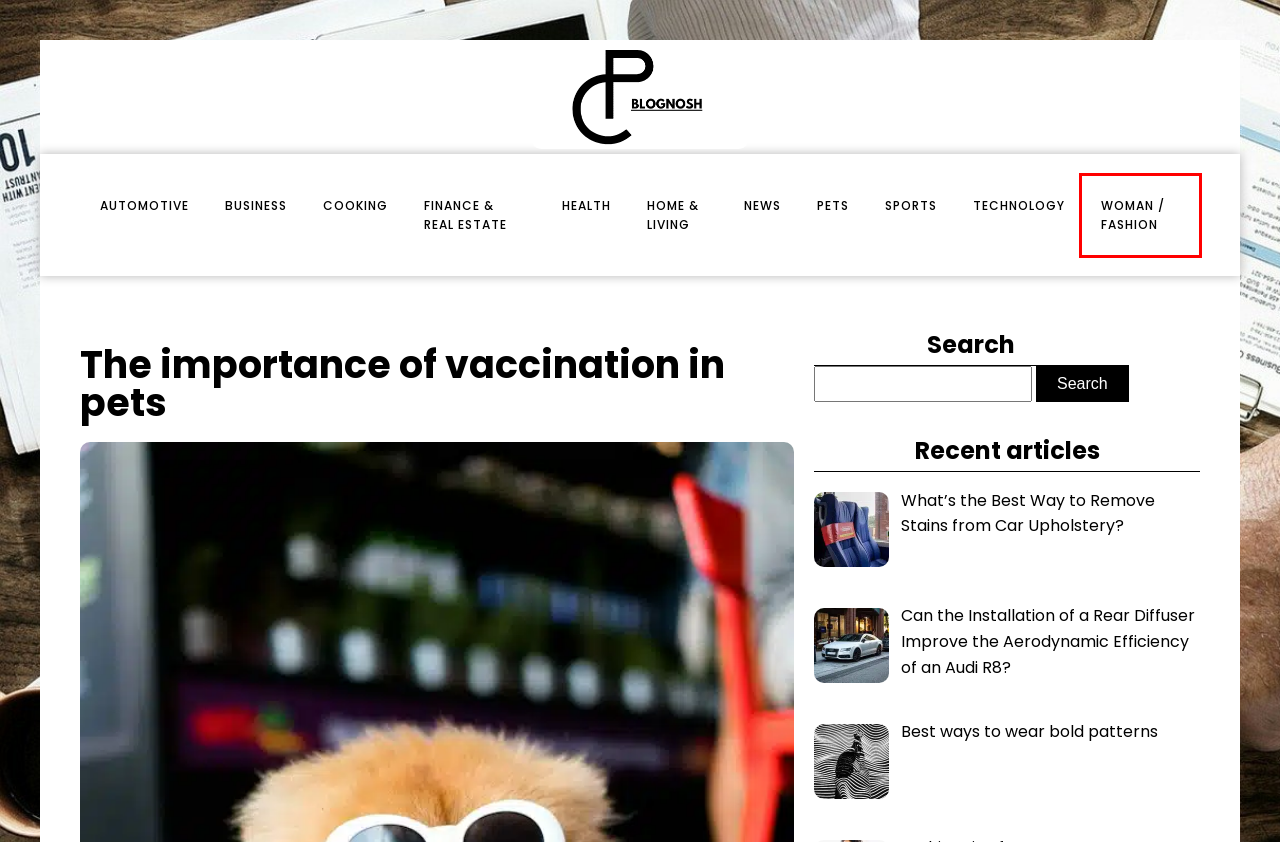Examine the screenshot of the webpage, which has a red bounding box around a UI element. Select the webpage description that best fits the new webpage after the element inside the red bounding box is clicked. Here are the choices:
A. technology Archives -
B. sports Archives -
C. finance & real estate Archives -
D. cooking Archives -
E. woman / fashion Archives -
F. pets Archives -
G. Best ways to wear bold patterns -
H. health Archives -

E